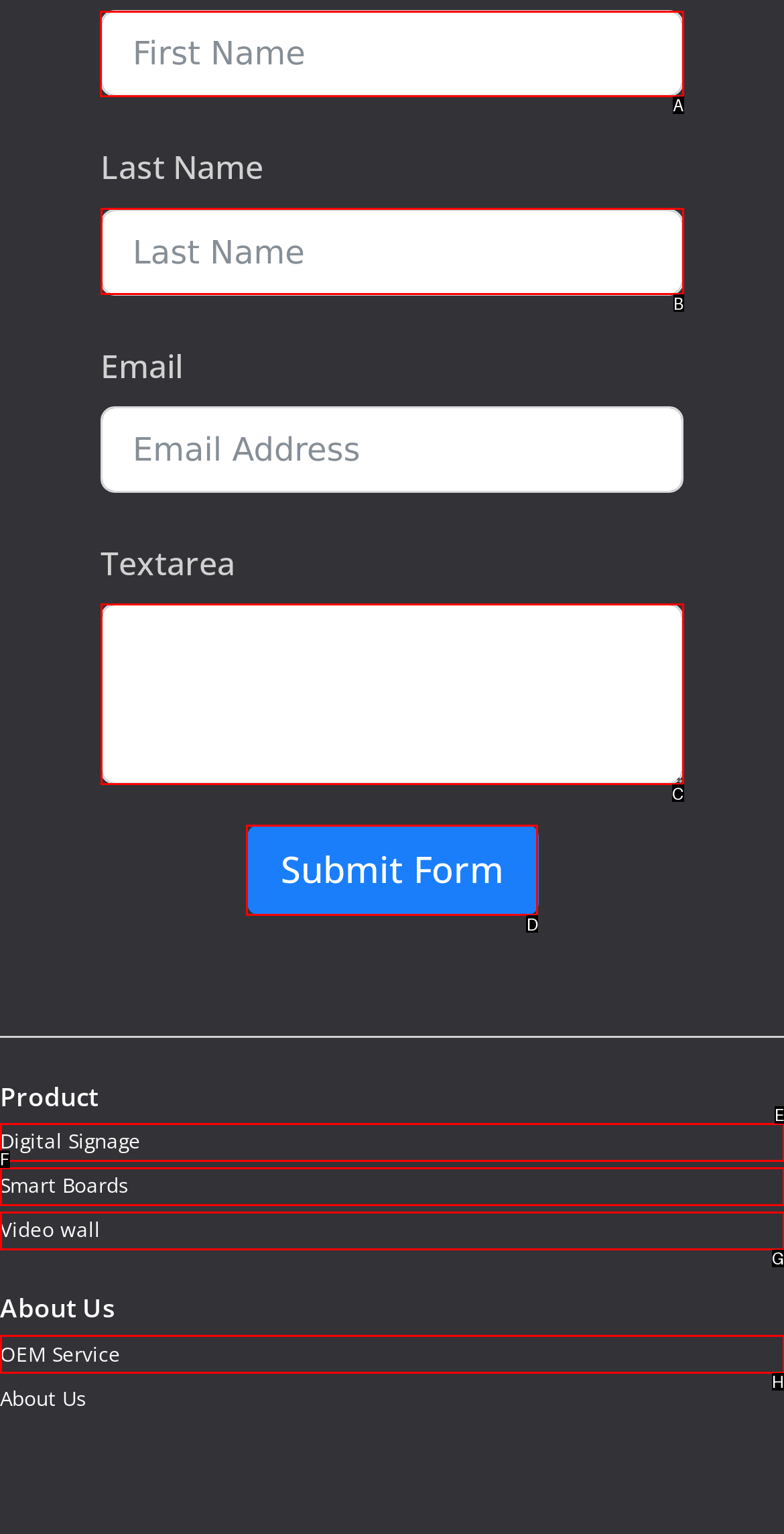Select the appropriate letter to fulfill the given instruction: Enter first name
Provide the letter of the correct option directly.

A